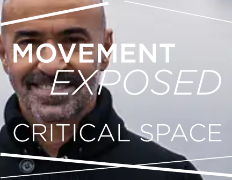Based on what you see in the screenshot, provide a thorough answer to this question: What is the purpose of the initiative?

The purpose of the initiative is obtained by understanding the context of the image, which suggests that the initiative serves as an independent platform for critical writing on the subjects of movement and performance art.